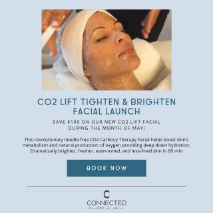Provide a brief response to the question using a single word or phrase: 
What is the special discount for the CO2 Lift Tighten & Brighten Facial during the launch month?

$198